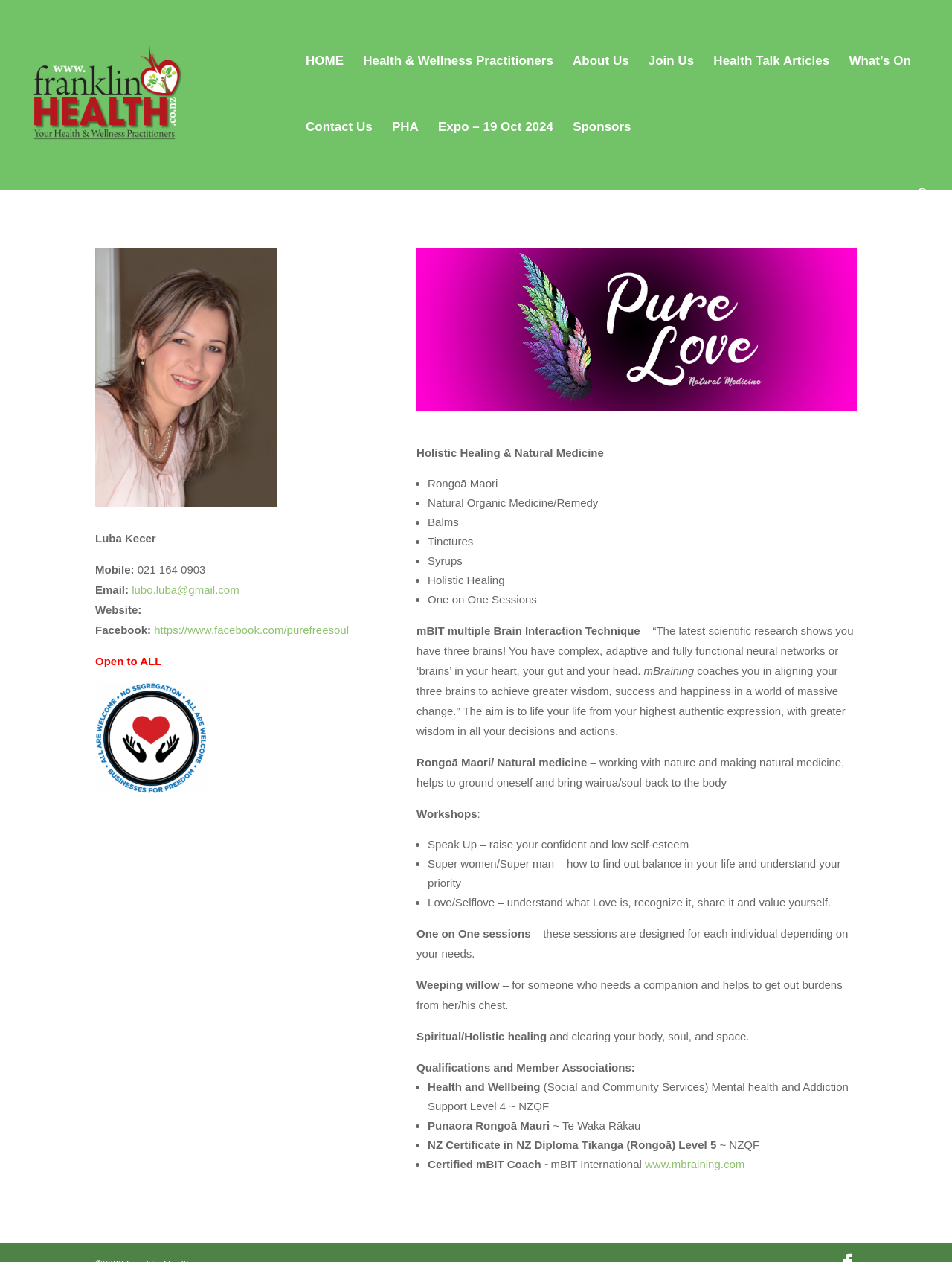Please answer the following query using a single word or phrase: 
What is Weeping Willow?

Companion service